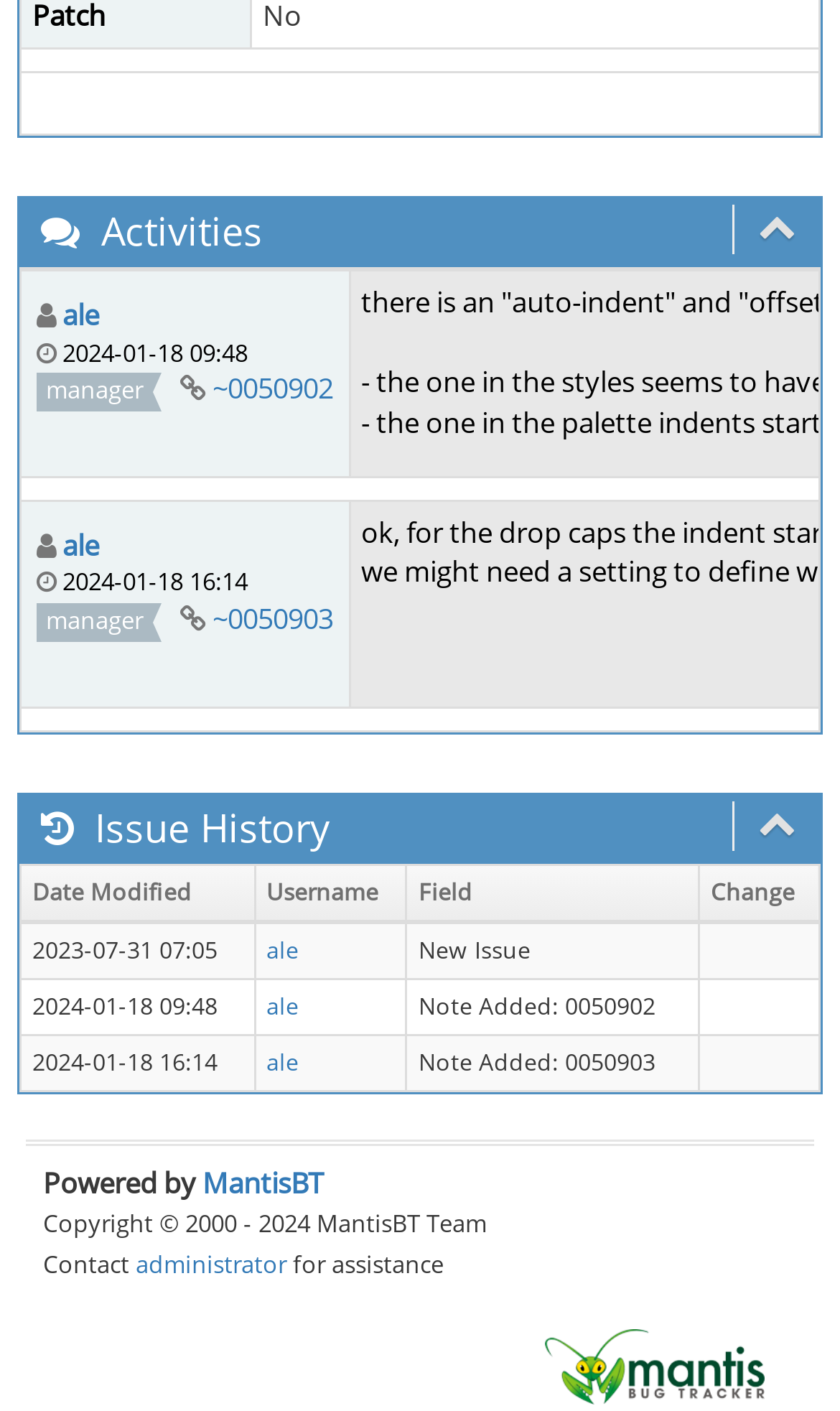Can you give a detailed response to the following question using the information from the image? How many columns are there in the issue history table?

I examined the table under the 'Issue History' heading and counted the number of column headers. There are four column headers: 'Date Modified', 'Username', 'Field', and 'Change'.